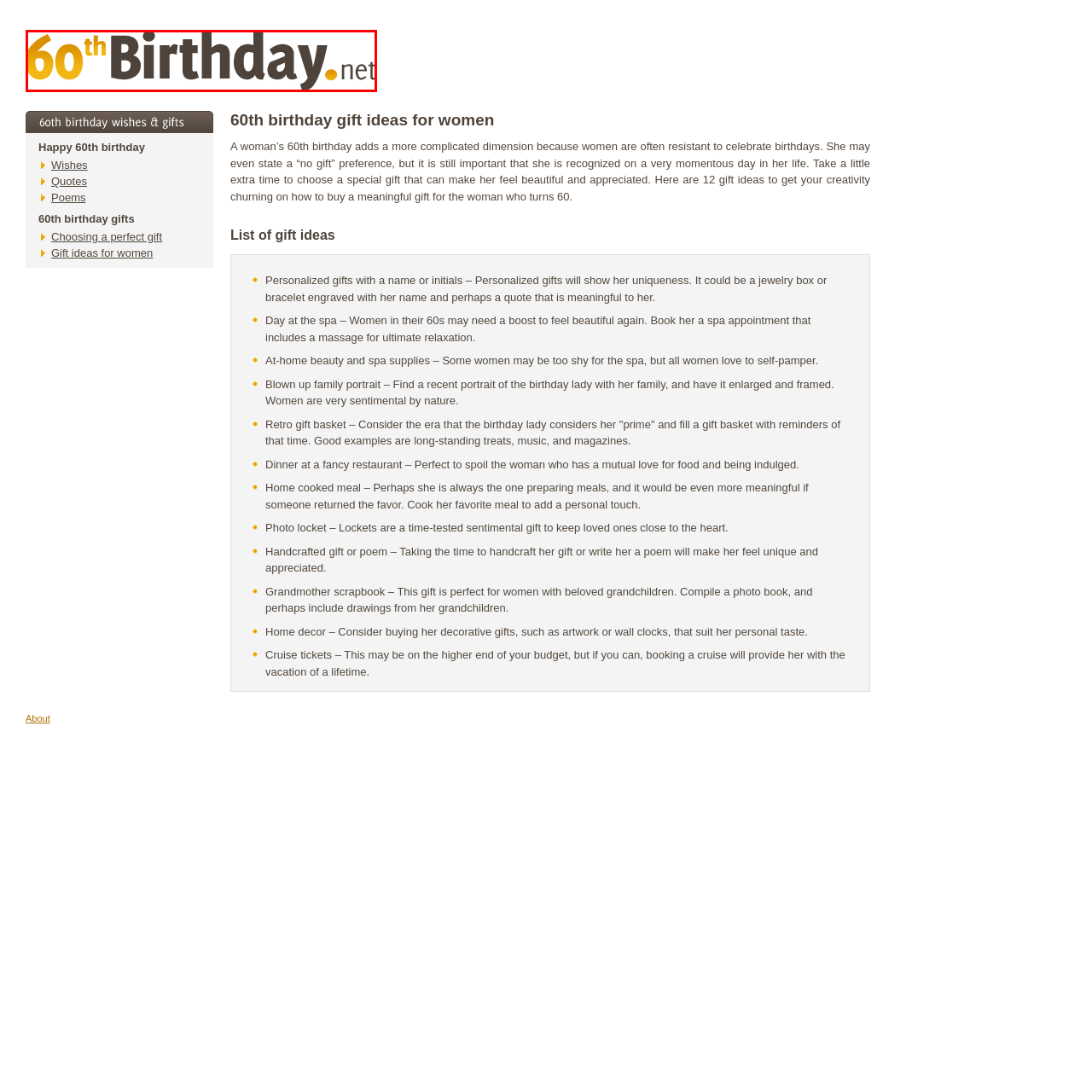Focus on the image outlined in red and offer a detailed answer to the question below, relying on the visual elements in the image:
What is the tone of the logo?

The logo's design, with its bright yellow and dark brown colors, conveys a sense of joy and celebration, making it an ideal visual representation for a website dedicated to celebrating 60th birthdays.